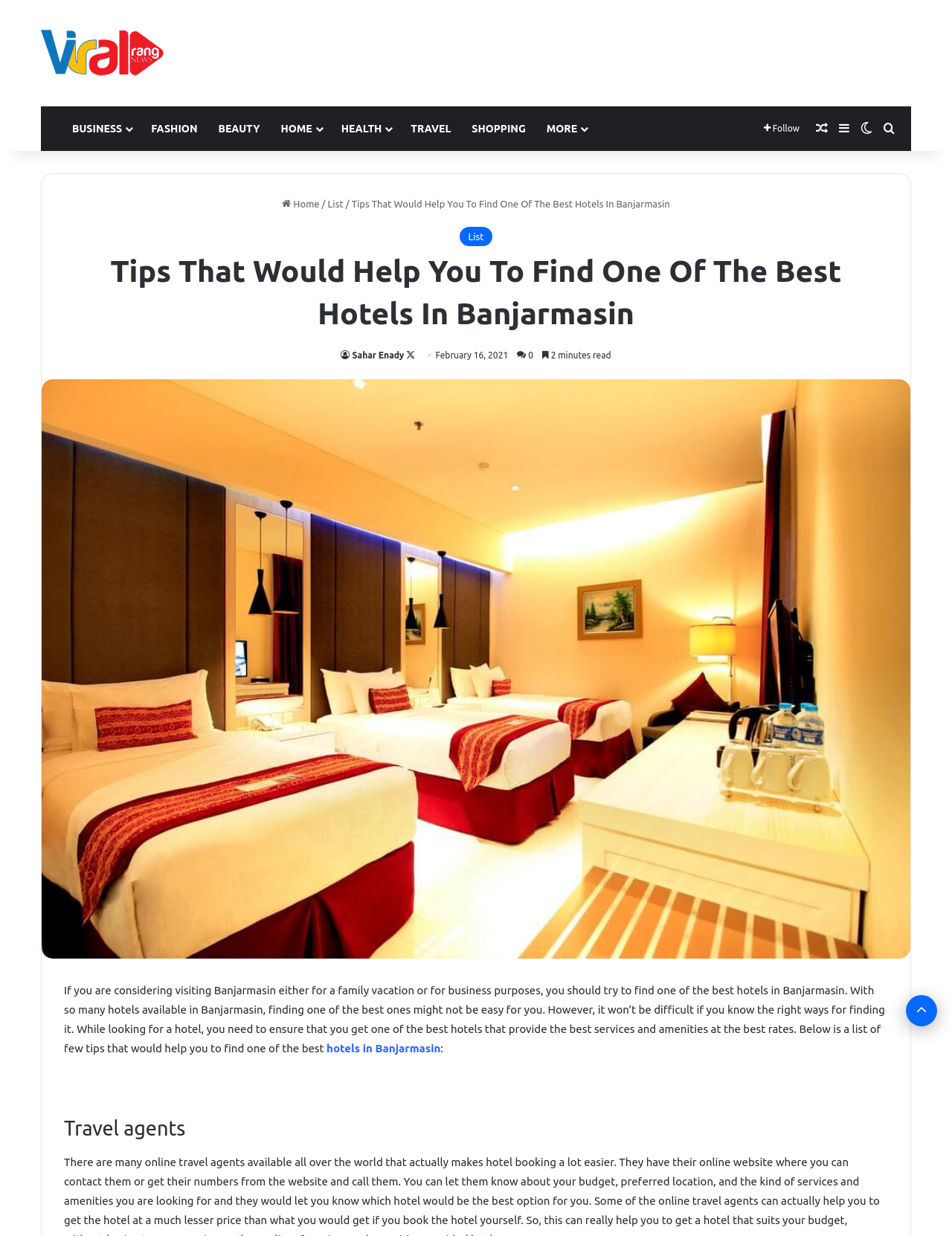Give a concise answer using only one word or phrase for this question:
How long does it take to read the article?

2 minutes